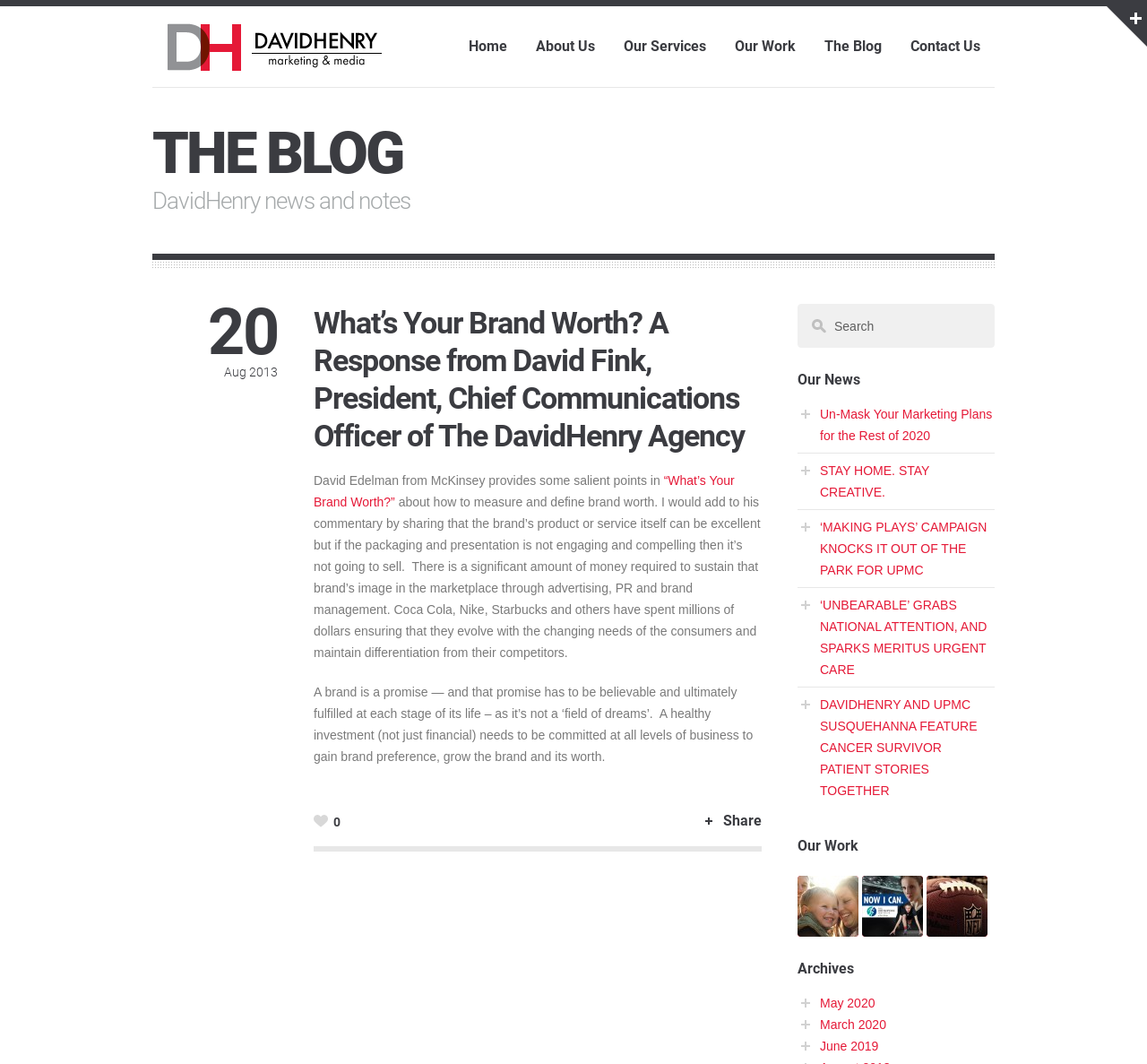How many news items are listed under 'Our News'?
Use the image to answer the question with a single word or phrase.

5